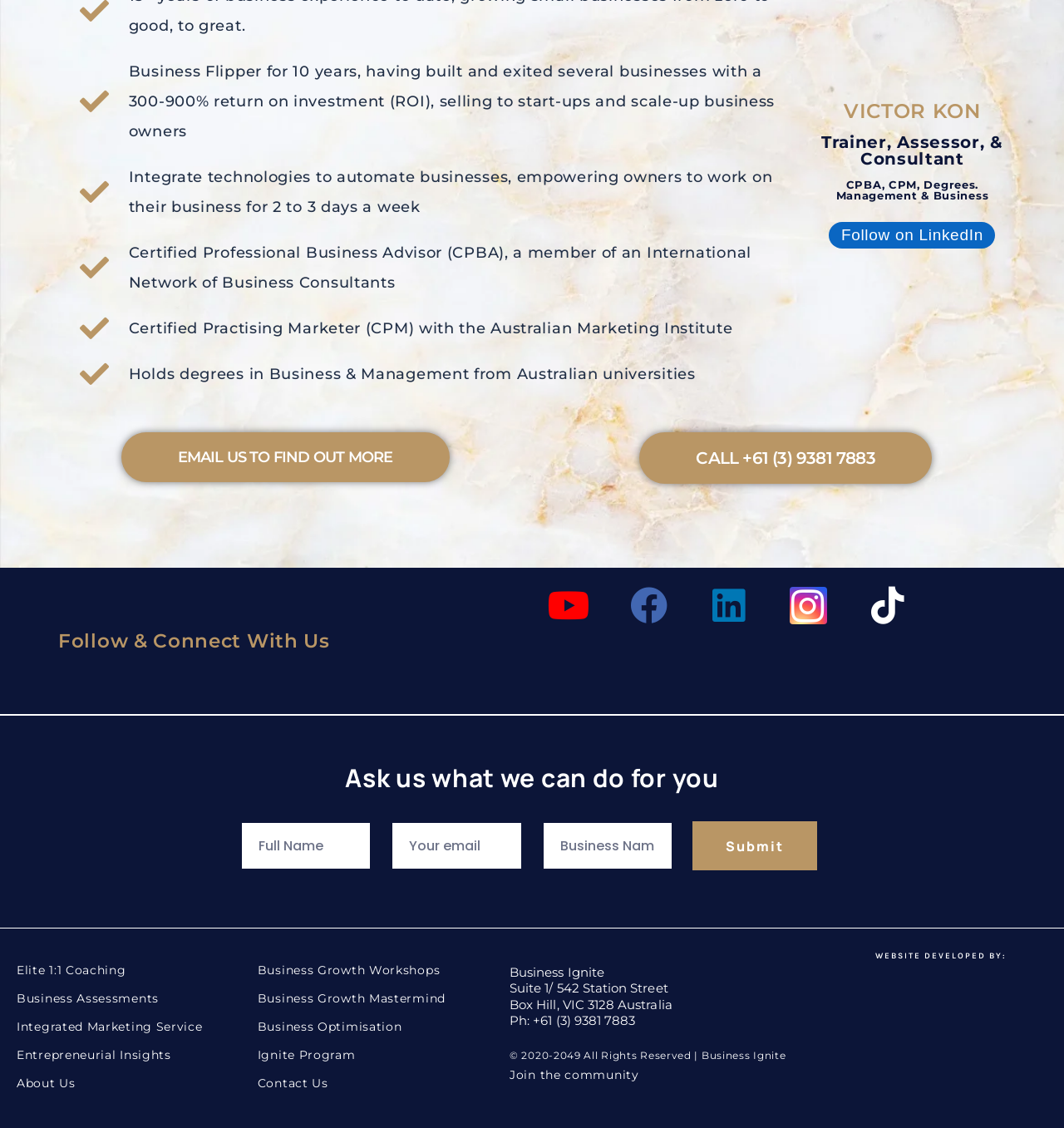Find the bounding box coordinates of the area to click in order to follow the instruction: "Follow on LinkedIn".

[0.779, 0.197, 0.935, 0.22]